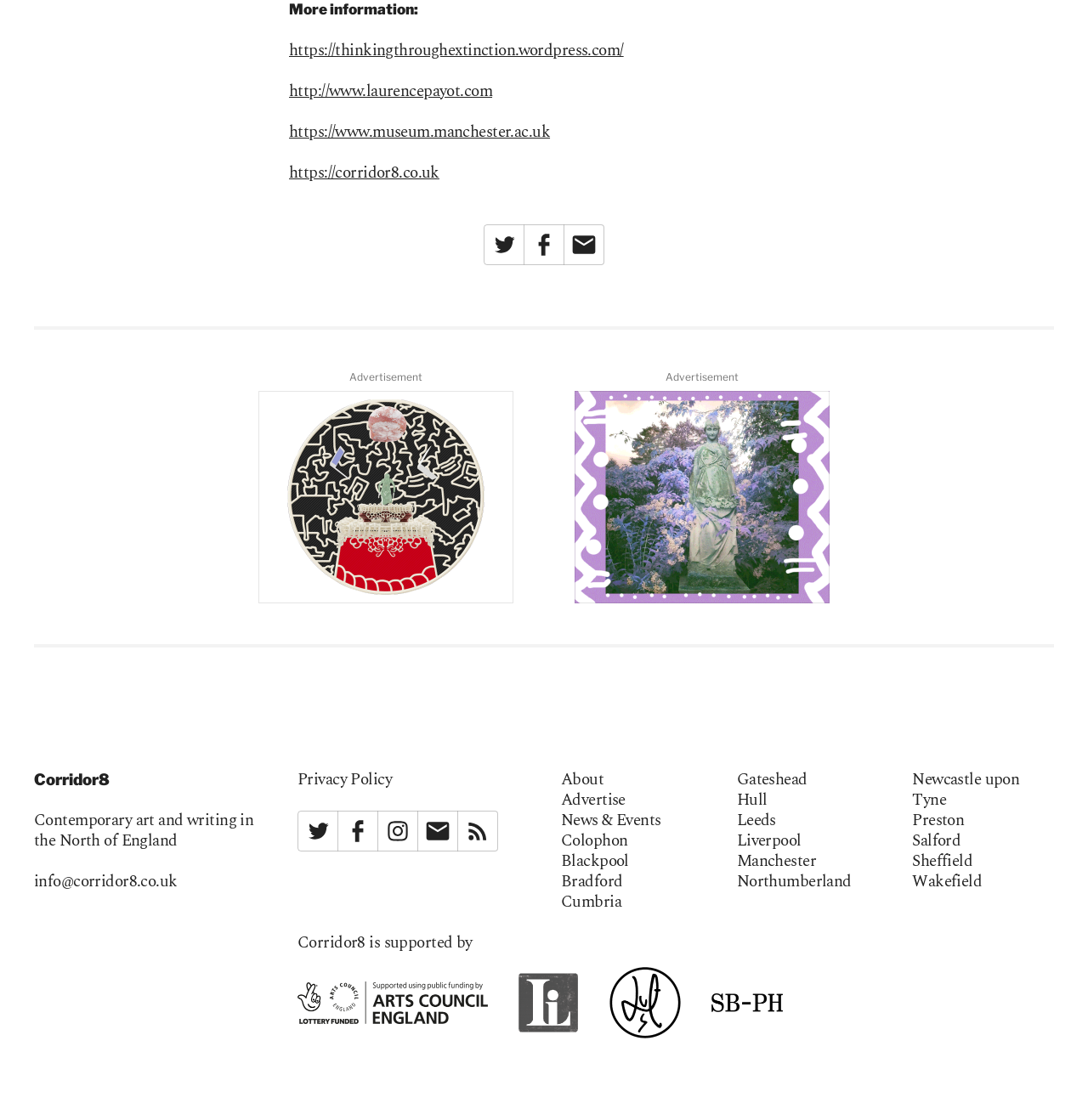How many supporters are listed on the website?
Please describe in detail the information shown in the image to answer the question.

There are four supporters listed on the website, including Arts Council England, Leeds Inspired, dust, and SB-PH, which can be found at the bottom of the page.